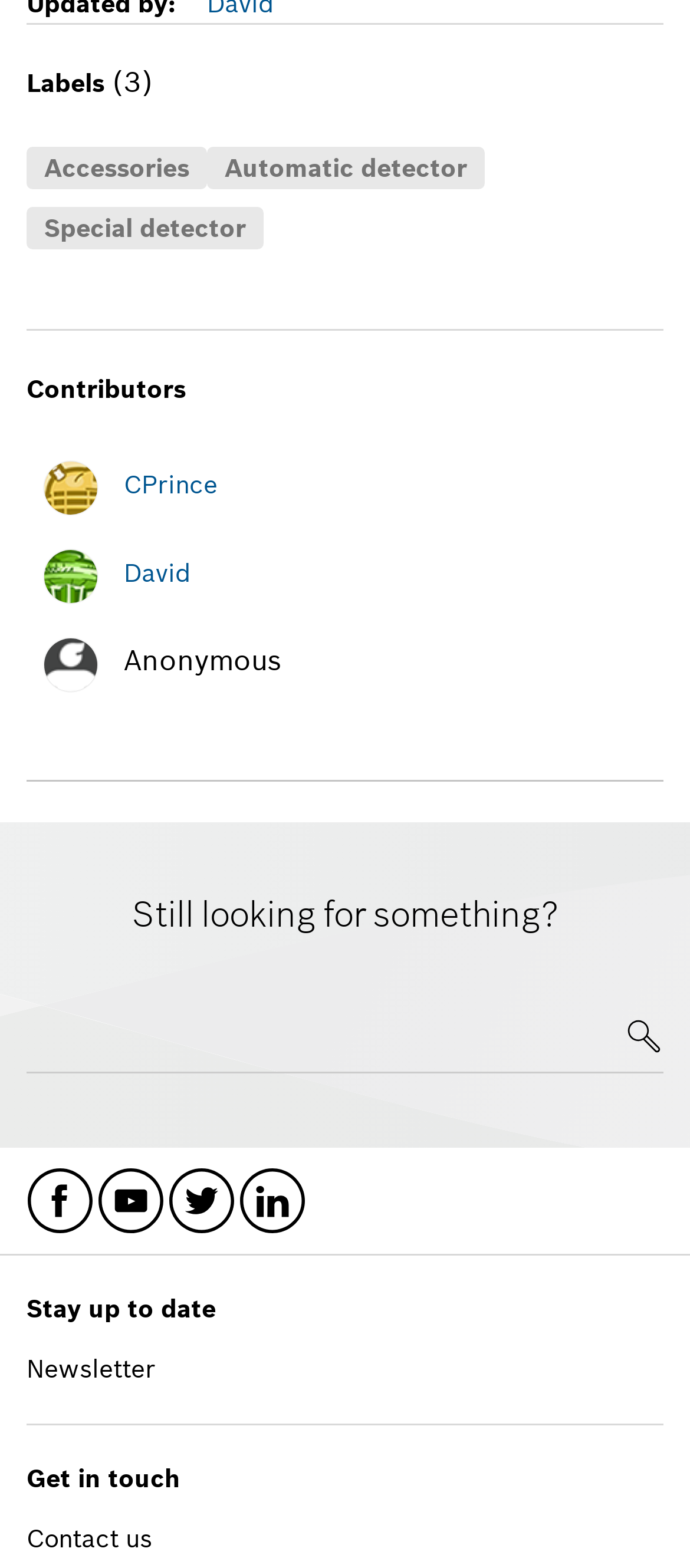Pinpoint the bounding box coordinates for the area that should be clicked to perform the following instruction: "Contact us".

[0.038, 0.971, 0.221, 0.991]